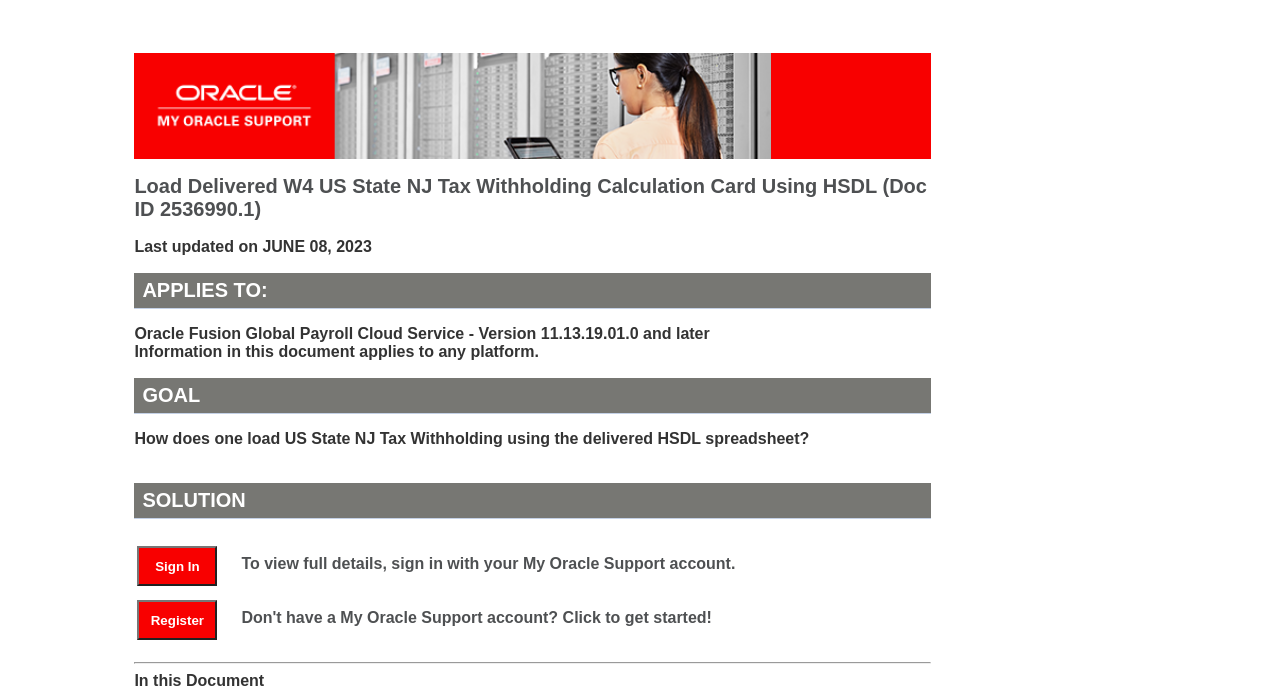Analyze the image and give a detailed response to the question:
What is the last updated date of this document?

The last updated date of this document is mentioned at the top of the webpage, which is JUNE 08, 2023.